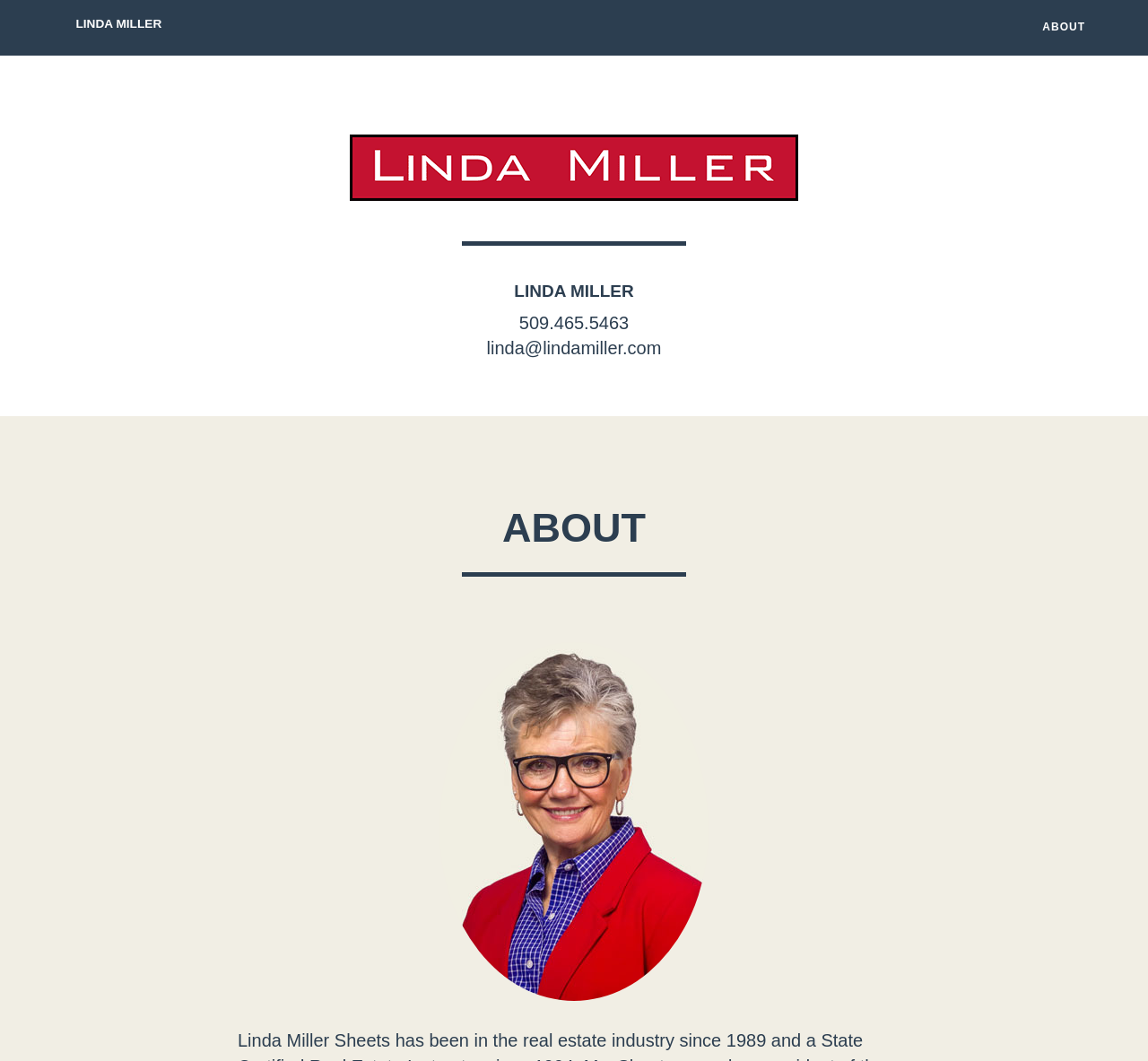Bounding box coordinates are given in the format (top-left x, top-left y, bottom-right x, bottom-right y). All values should be floating point numbers between 0 and 1. Provide the bounding box coordinate for the UI element described as: linda@lindamiller.com

[0.424, 0.319, 0.576, 0.338]